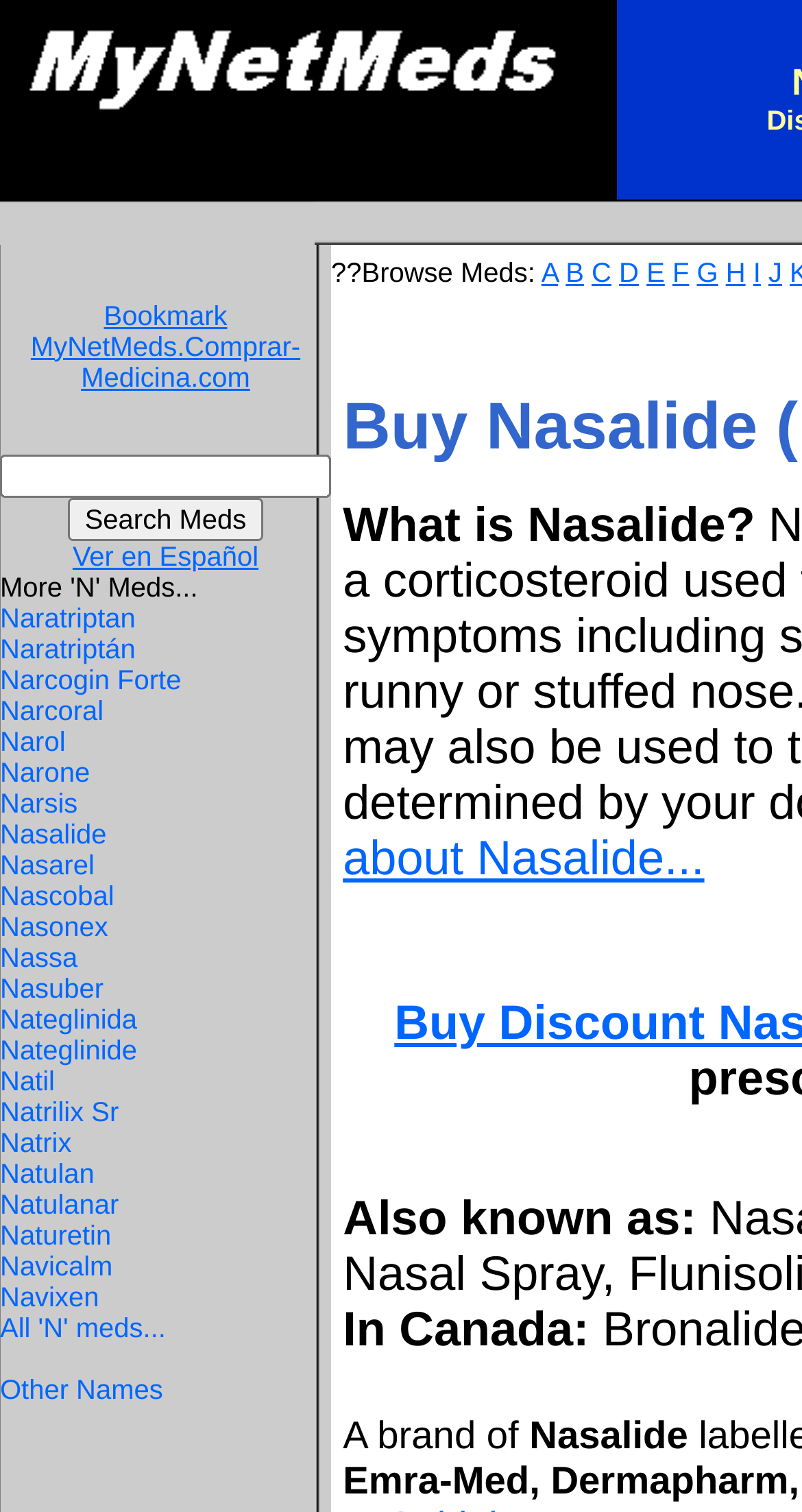What is the purpose of the textbox?
Using the image as a reference, deliver a detailed and thorough answer to the question.

The textbox is accompanied by a button labeled 'Search Meds', suggesting that the textbox is used to input search queries for medications.